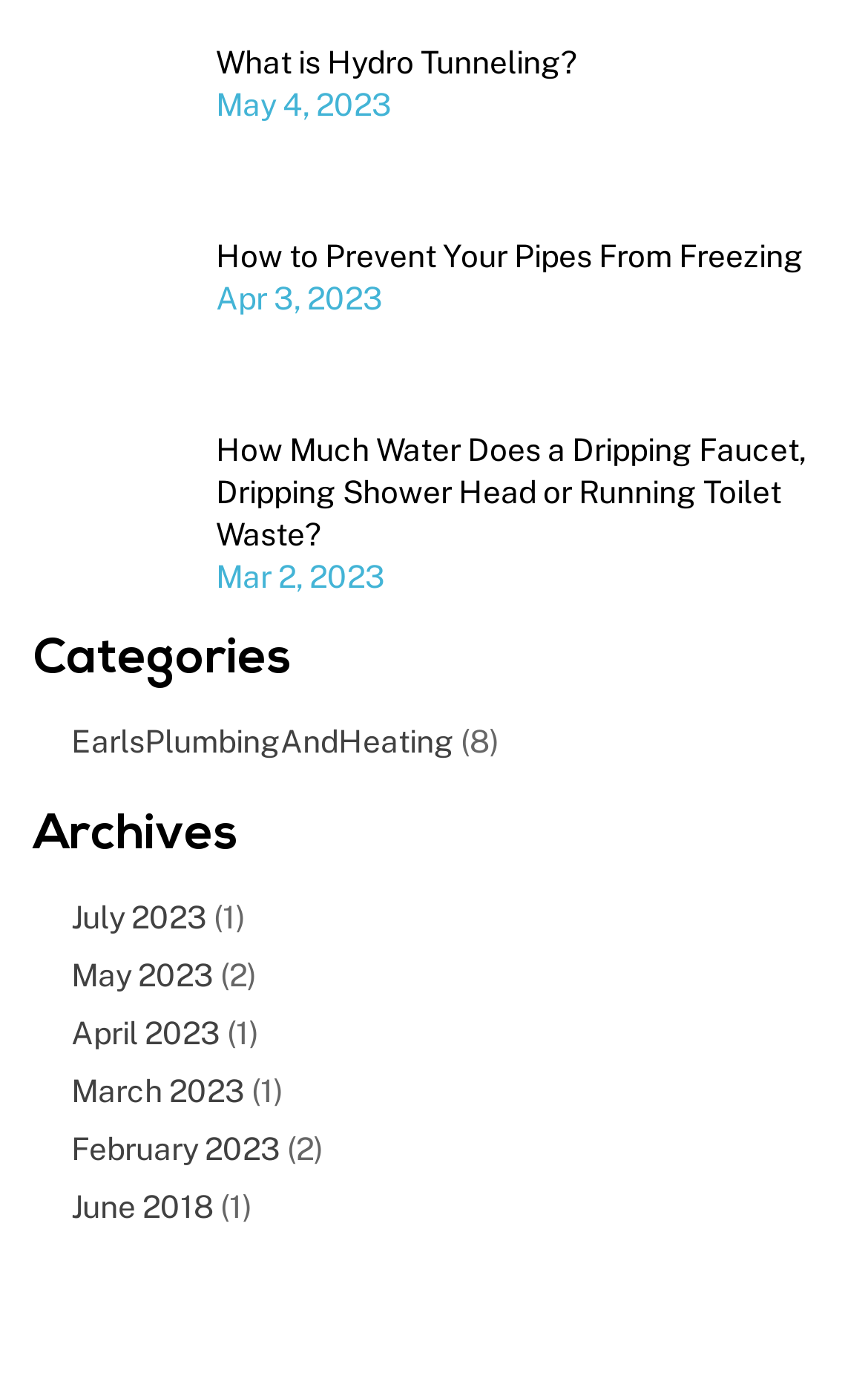How many archives are listed?
Based on the image, provide your answer in one word or phrase.

7